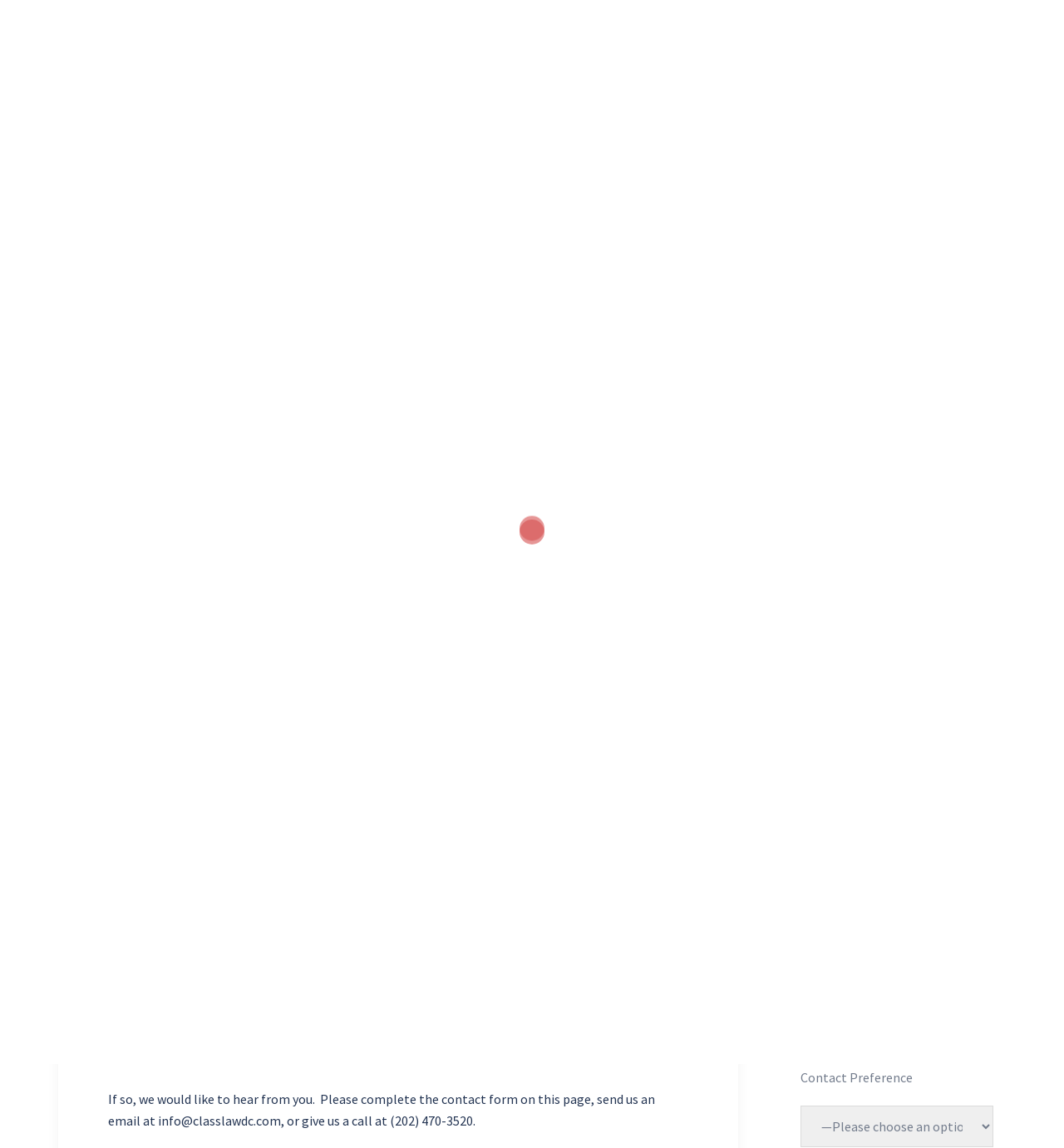What is the purpose of the contact form on this page?
Please give a detailed and elaborate answer to the question based on the image.

I found the answer by reading the text on the webpage, which states 'Have you recently received a data breach notification from Acorn? If so, we would like to hear from you. Please complete the contact form on this page...' This indicates that the purpose of the contact form is to hear from individuals affected by the data breach.